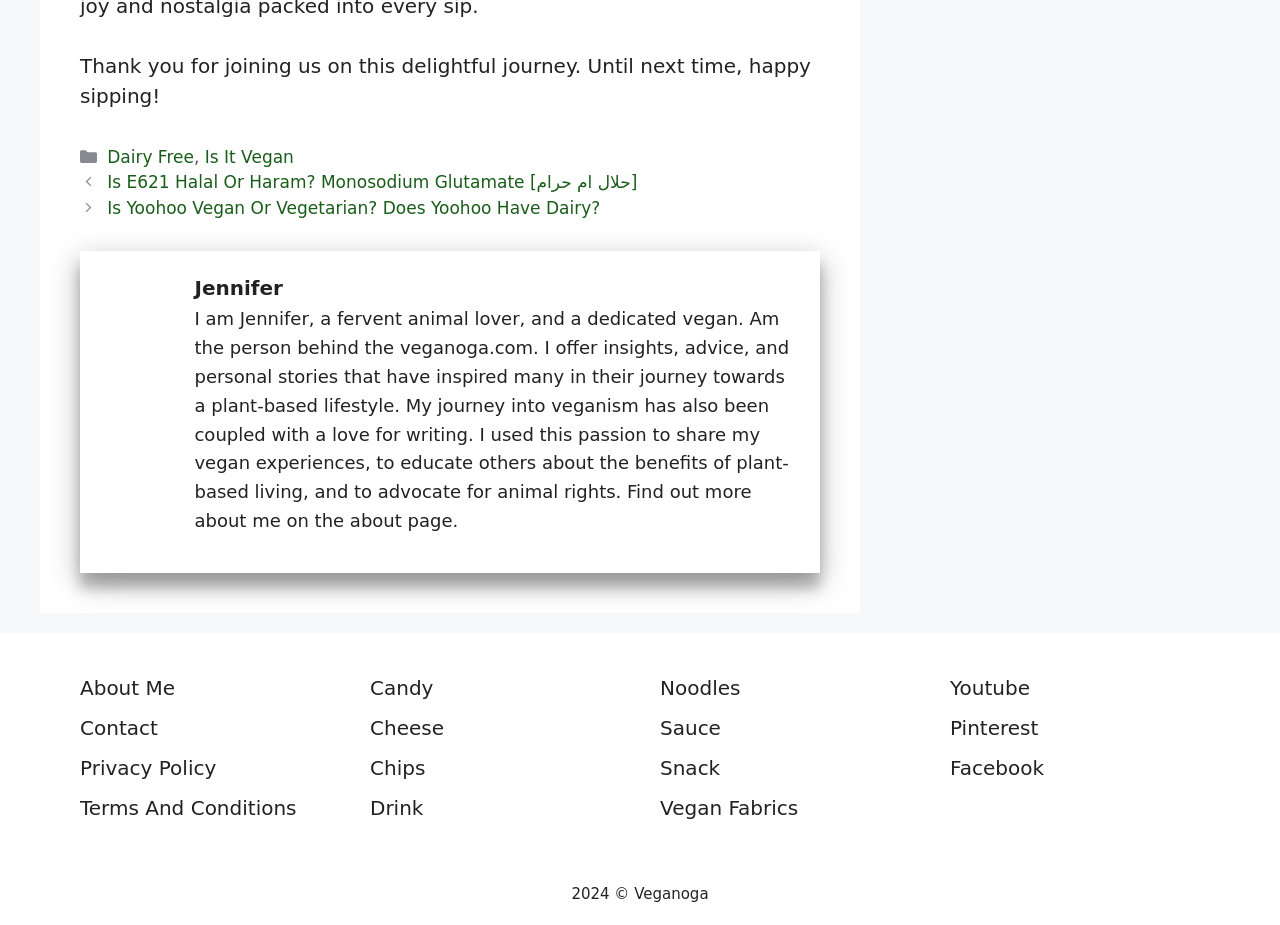Please identify the bounding box coordinates of the element that needs to be clicked to perform the following instruction: "Click on the 'About Me' link".

[0.062, 0.731, 0.137, 0.757]